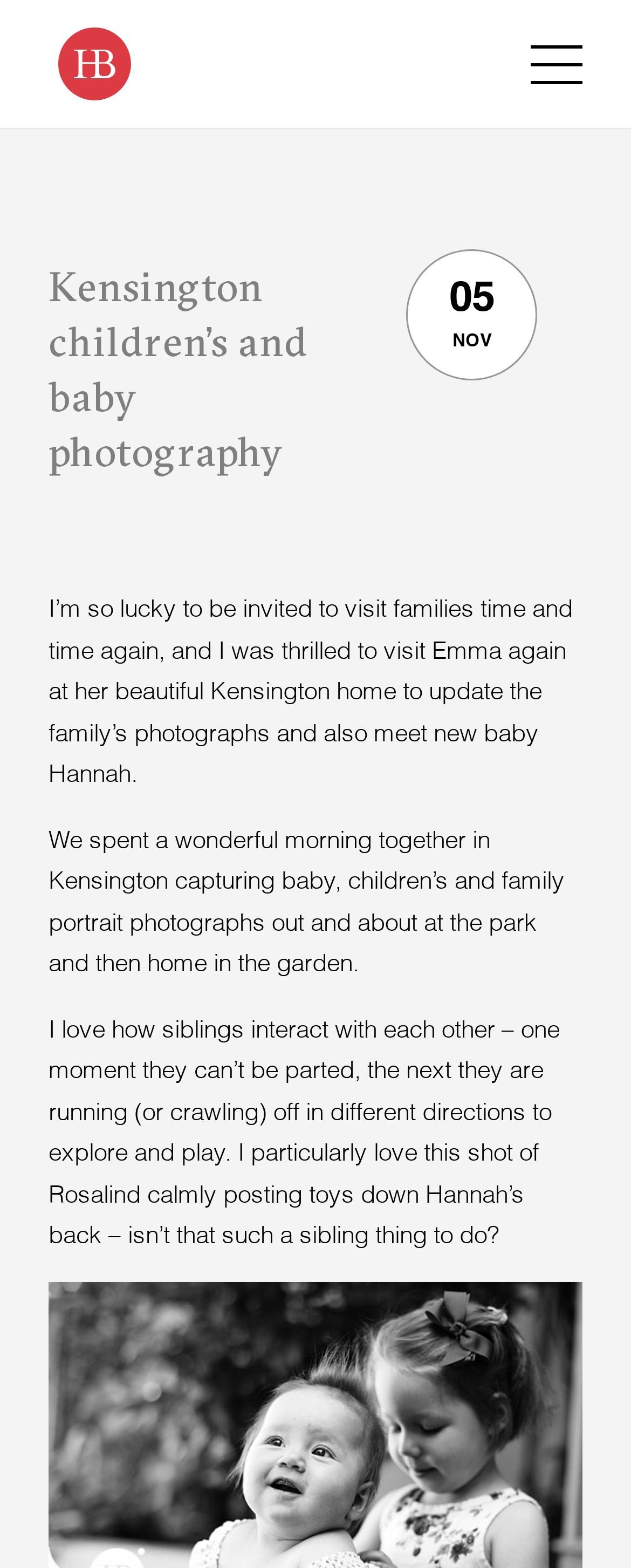Answer succinctly with a single word or phrase:
How many children are mentioned in the family?

Two